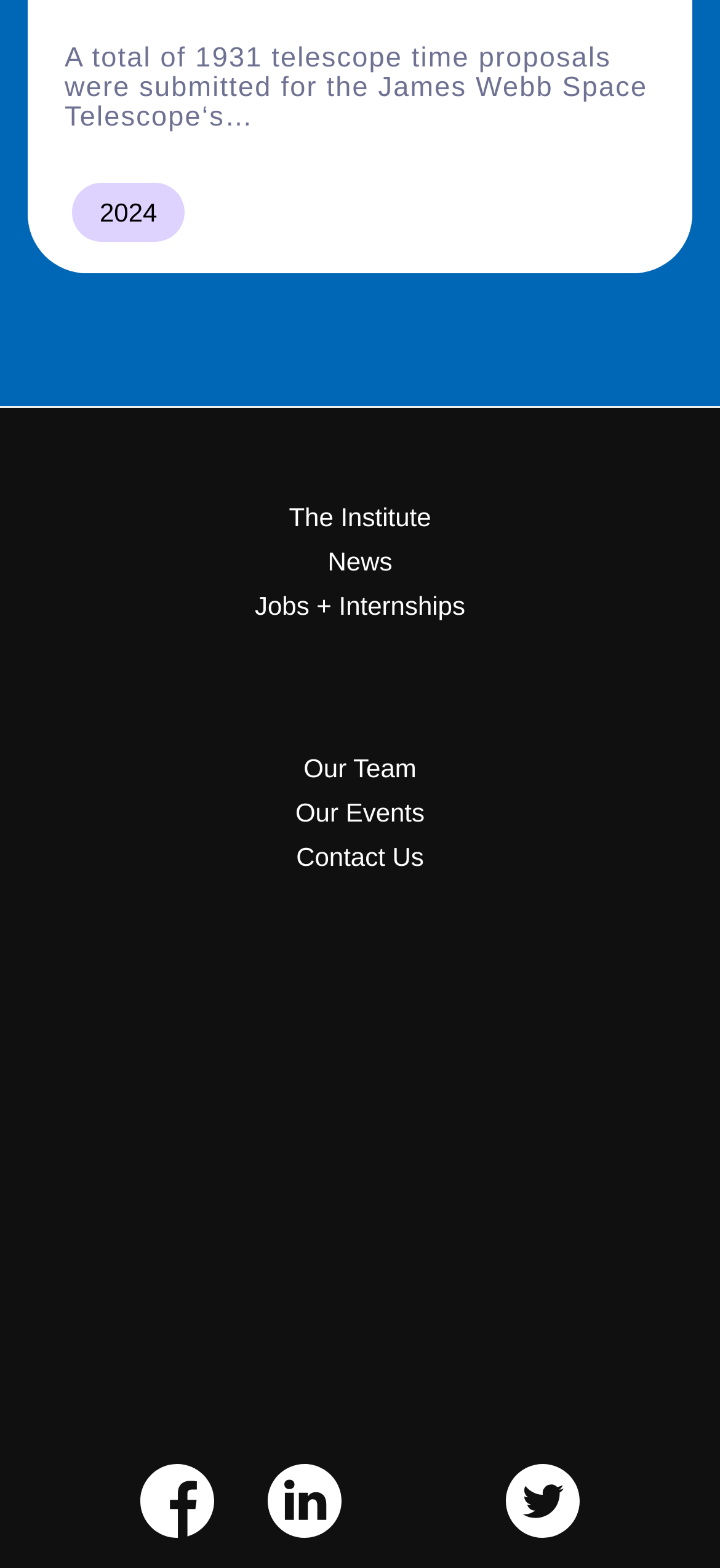Please identify the bounding box coordinates of the element on the webpage that should be clicked to follow this instruction: "Click the 2024 link". The bounding box coordinates should be given as four float numbers between 0 and 1, formatted as [left, top, right, bottom].

[0.1, 0.117, 0.257, 0.154]